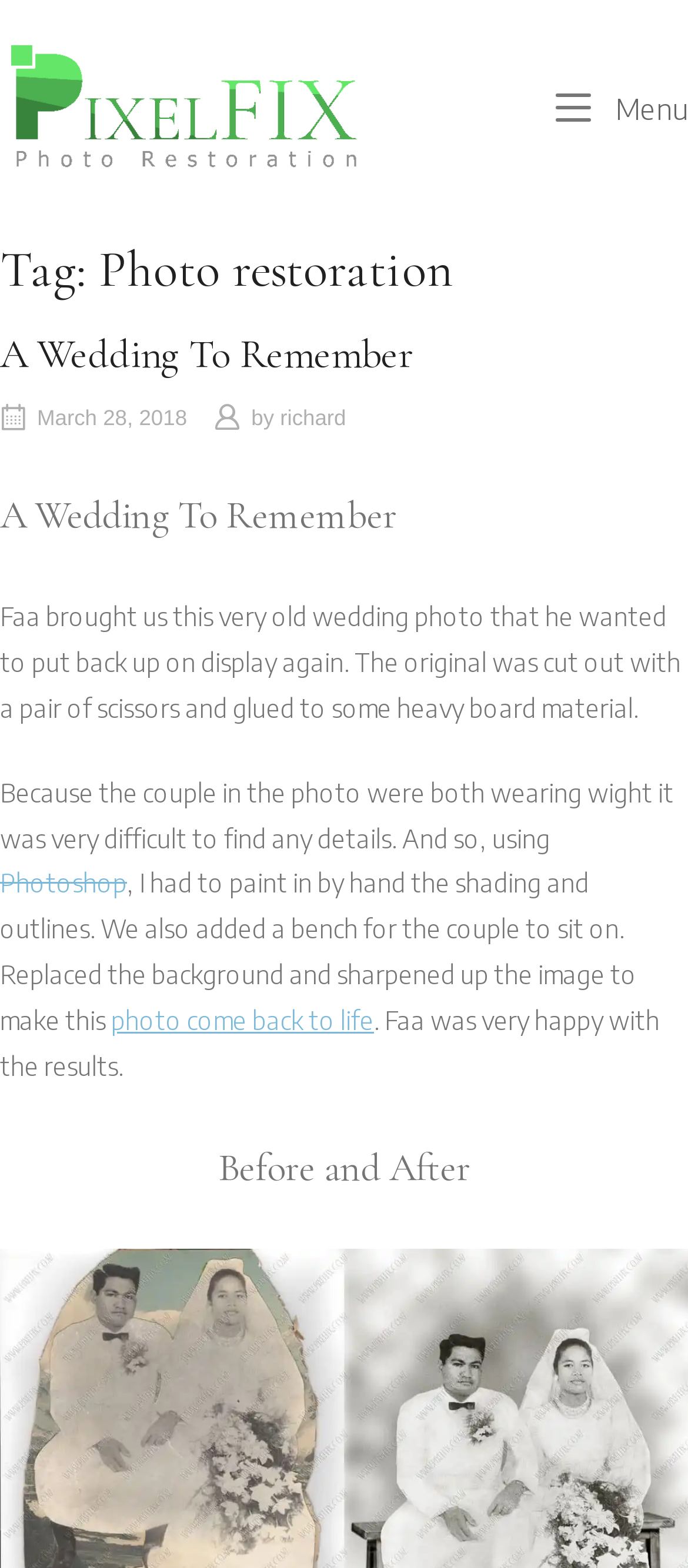Respond to the following question using a concise word or phrase: 
What is the position of the 'Scroll to top' text?

Bottom right